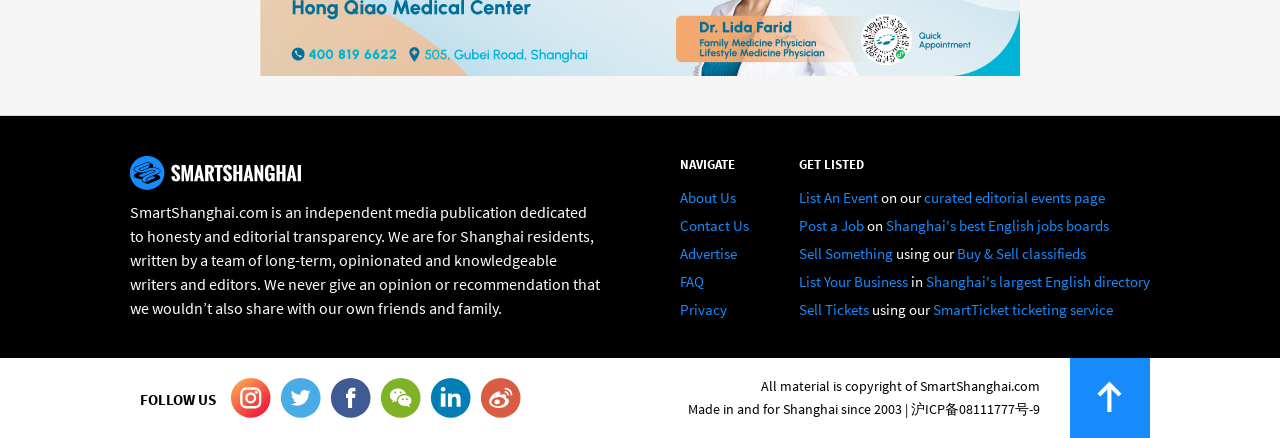What is the year the website was made?
From the image, respond with a single word or phrase.

2003